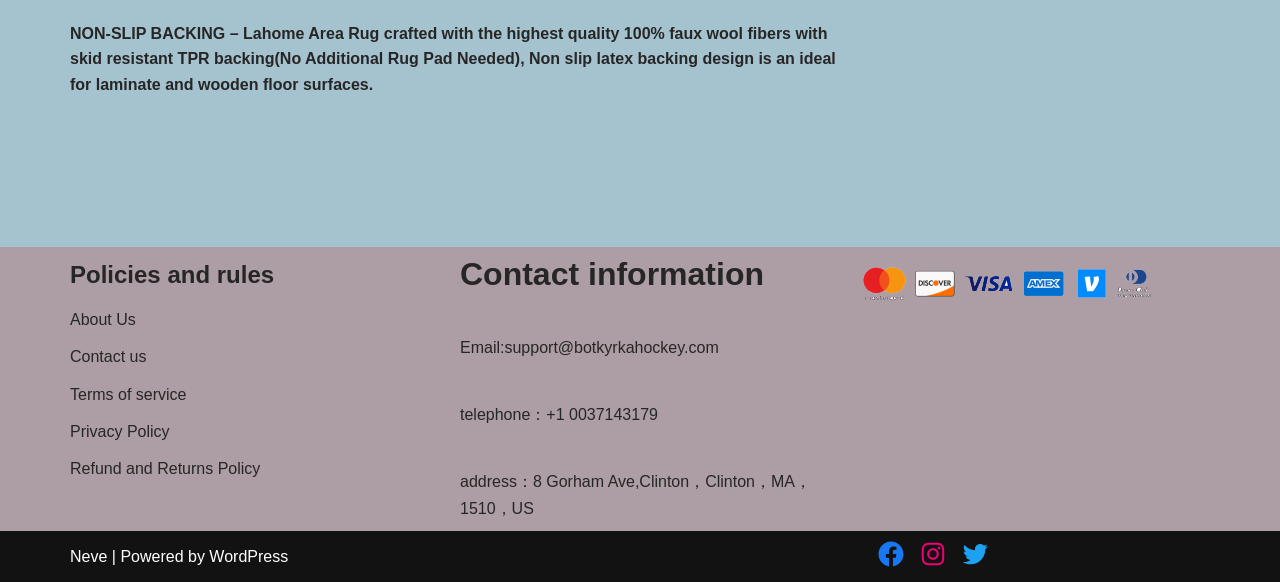What is the purpose of the TPR backing?
Answer the question using a single word or phrase, according to the image.

Skid resistant